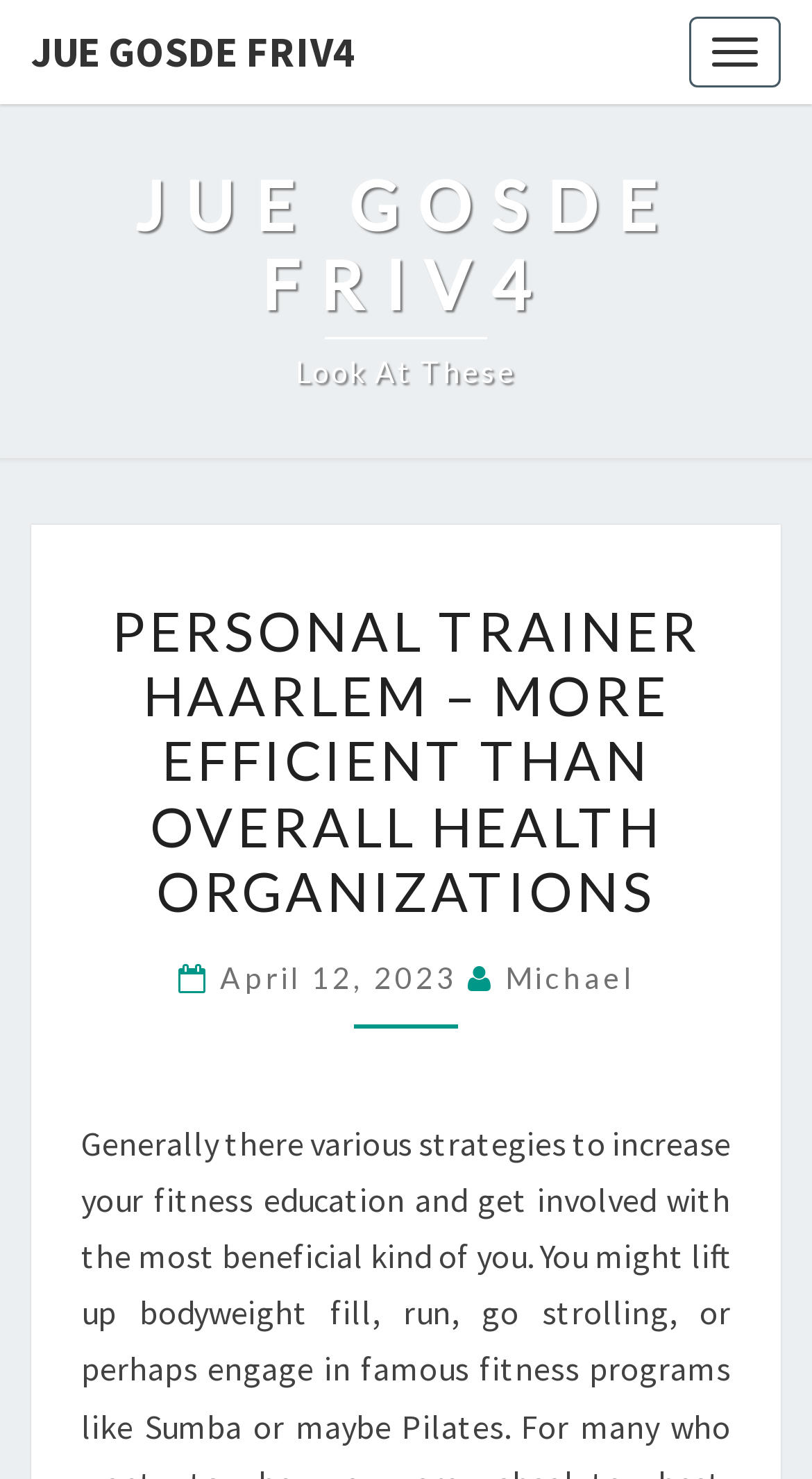Is the webpage about a personal trainer or a health organization?
Give a detailed response to the question by analyzing the screenshot.

The webpage is about a personal trainer because the static text element 'PERSONAL TRAINER HAARLEM – MORE EFFICIENT THAN OVERALL HEALTH ORGANIZATIONS' suggests that the webpage is comparing the personal trainer to overall health organizations, implying that the webpage is about the personal trainer.